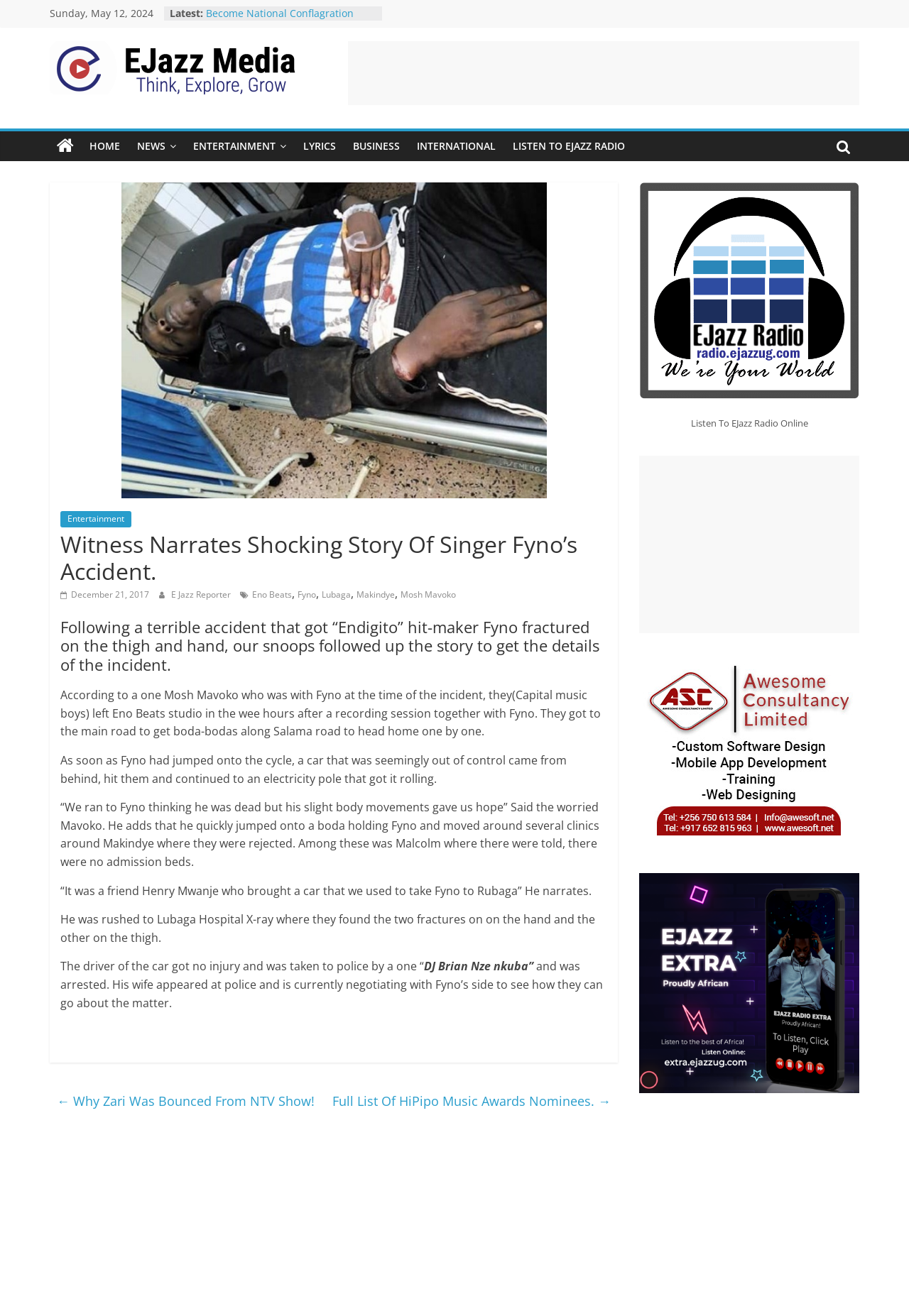What is the purpose of the 'LISTEN TO EJAZZ RADIO' link?
Give a detailed and exhaustive answer to the question.

The 'LISTEN TO EJAZZ RADIO' link is likely intended to allow users to listen to EJazz Radio online, as it is a prominent link on the webpage.